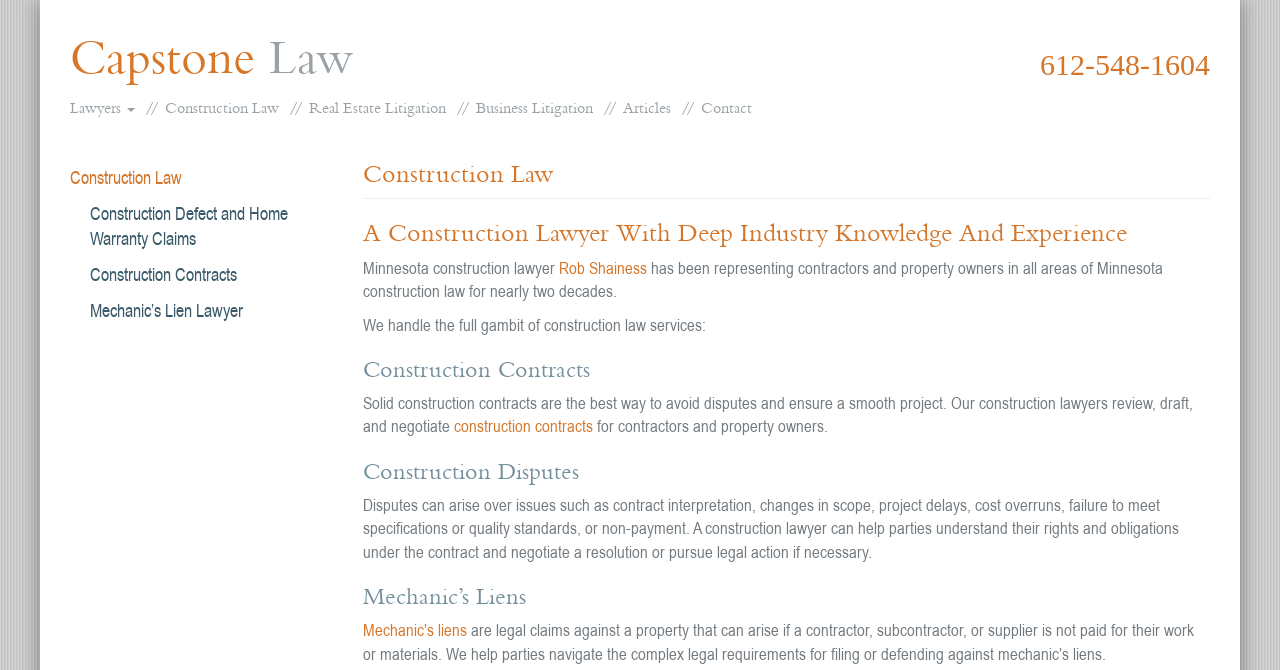Please provide the bounding box coordinate of the region that matches the element description: Real Estate Litigation. Coordinates should be in the format (top-left x, top-left y, bottom-right x, bottom-right y) and all values should be between 0 and 1.

[0.241, 0.133, 0.348, 0.19]